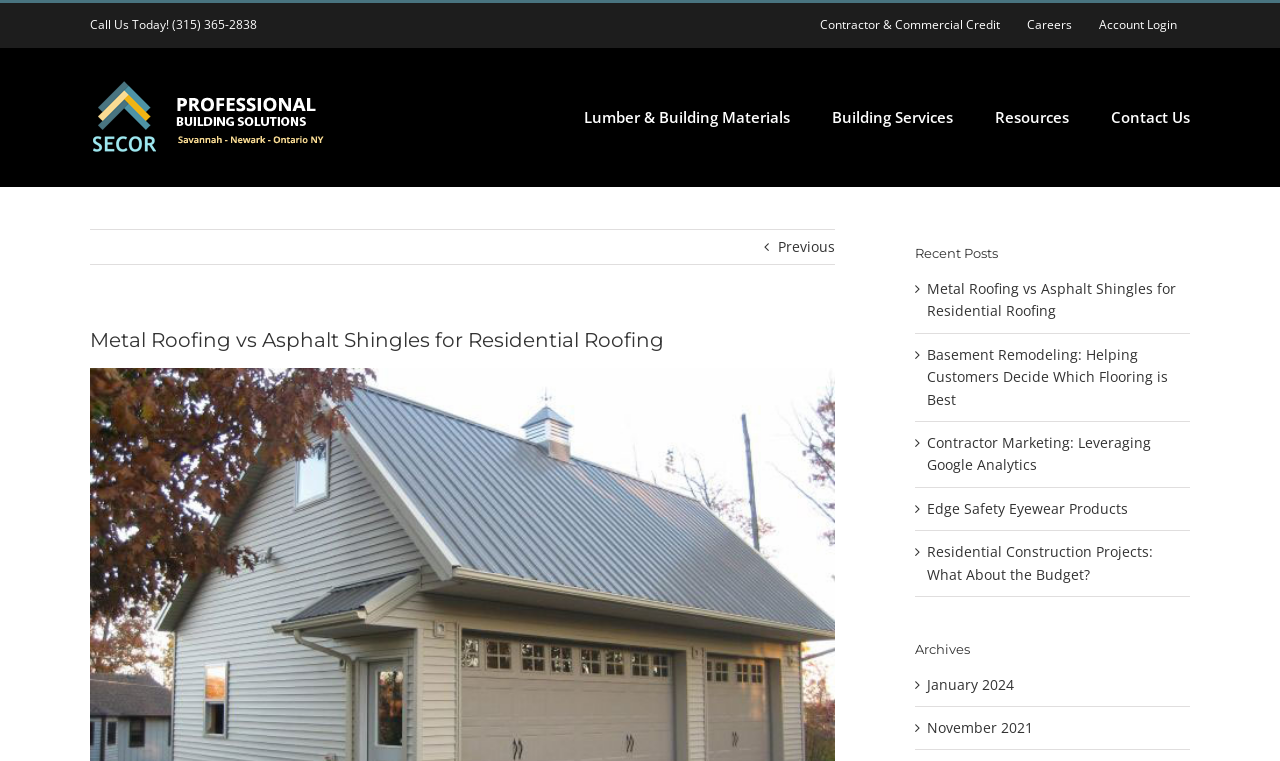Please specify the bounding box coordinates of the clickable section necessary to execute the following command: "View Lumber & Building Materials".

[0.456, 0.063, 0.617, 0.24]